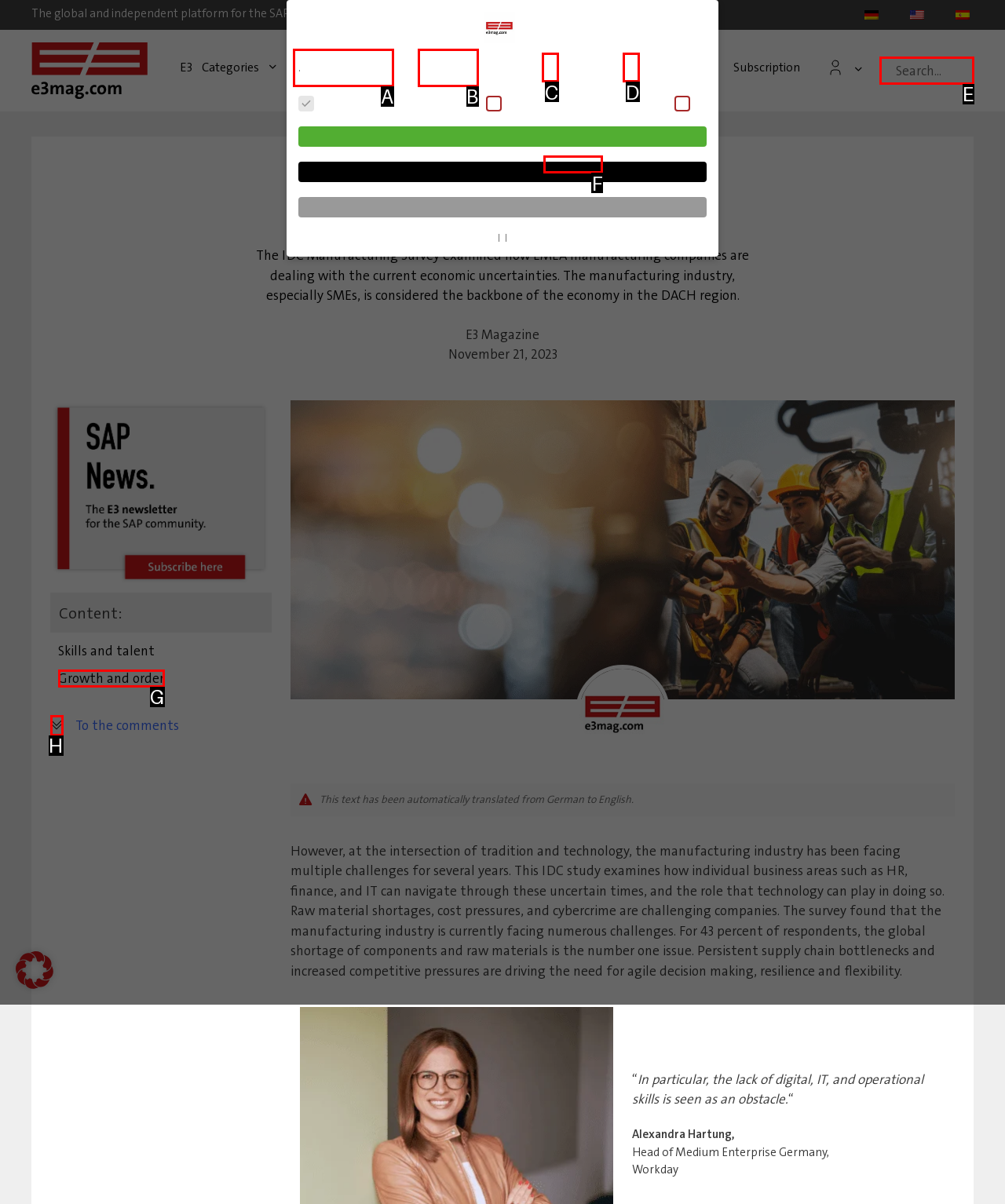Point out the letter of the HTML element you should click on to execute the task: Search for something
Reply with the letter from the given options.

E